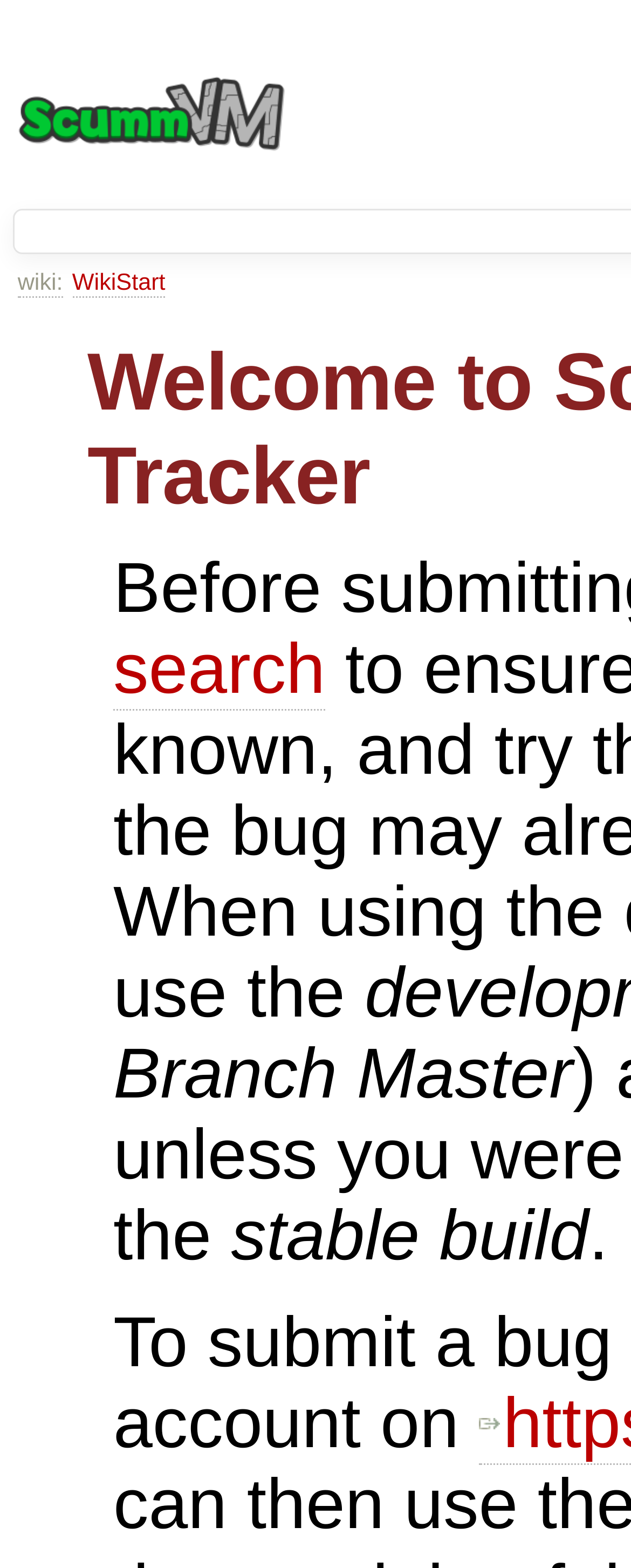How many links are there in the top section?
Using the image as a reference, answer the question with a short word or phrase.

3